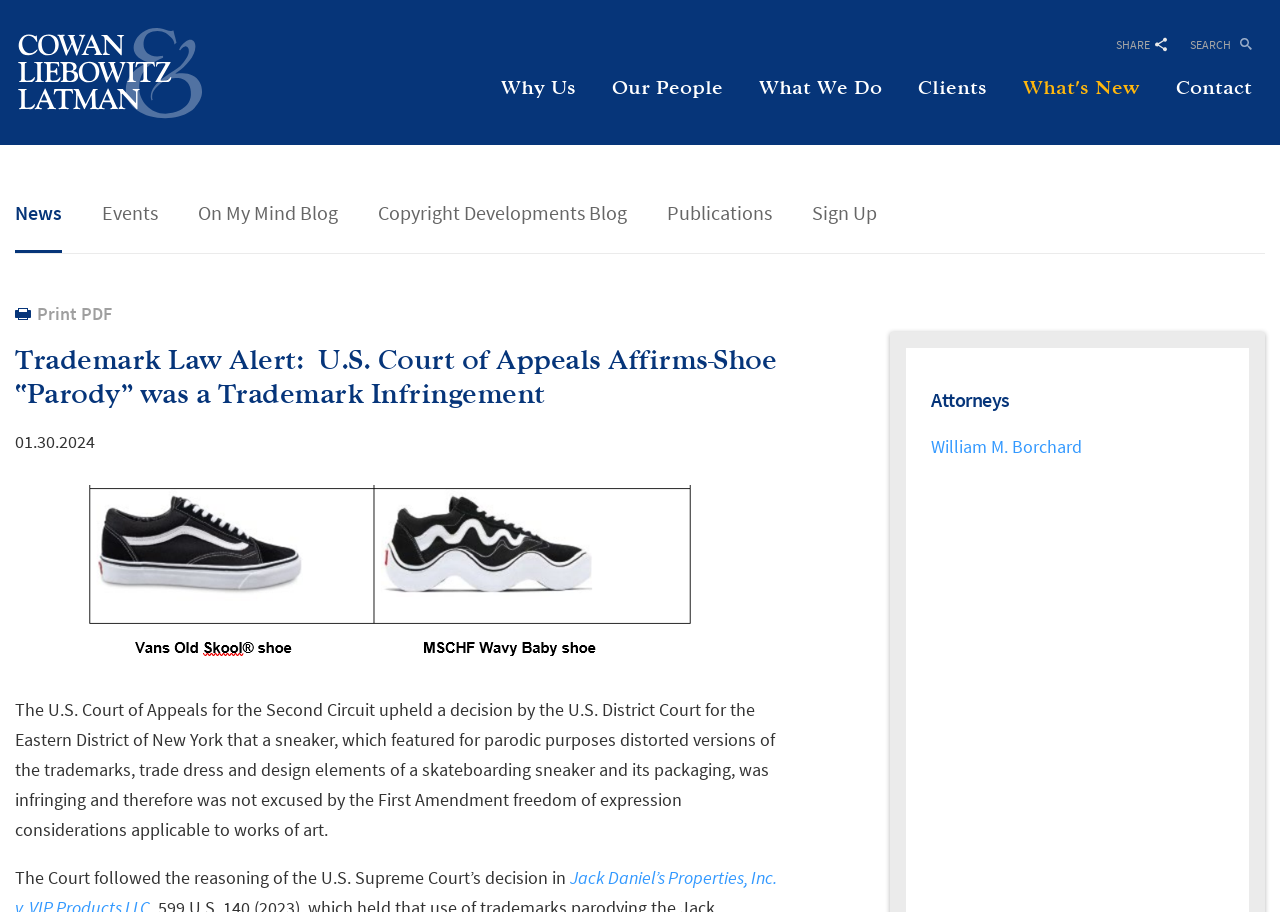Please identify the bounding box coordinates of the area that needs to be clicked to follow this instruction: "Click the 'Annual Foreign Policy Conference' link".

None